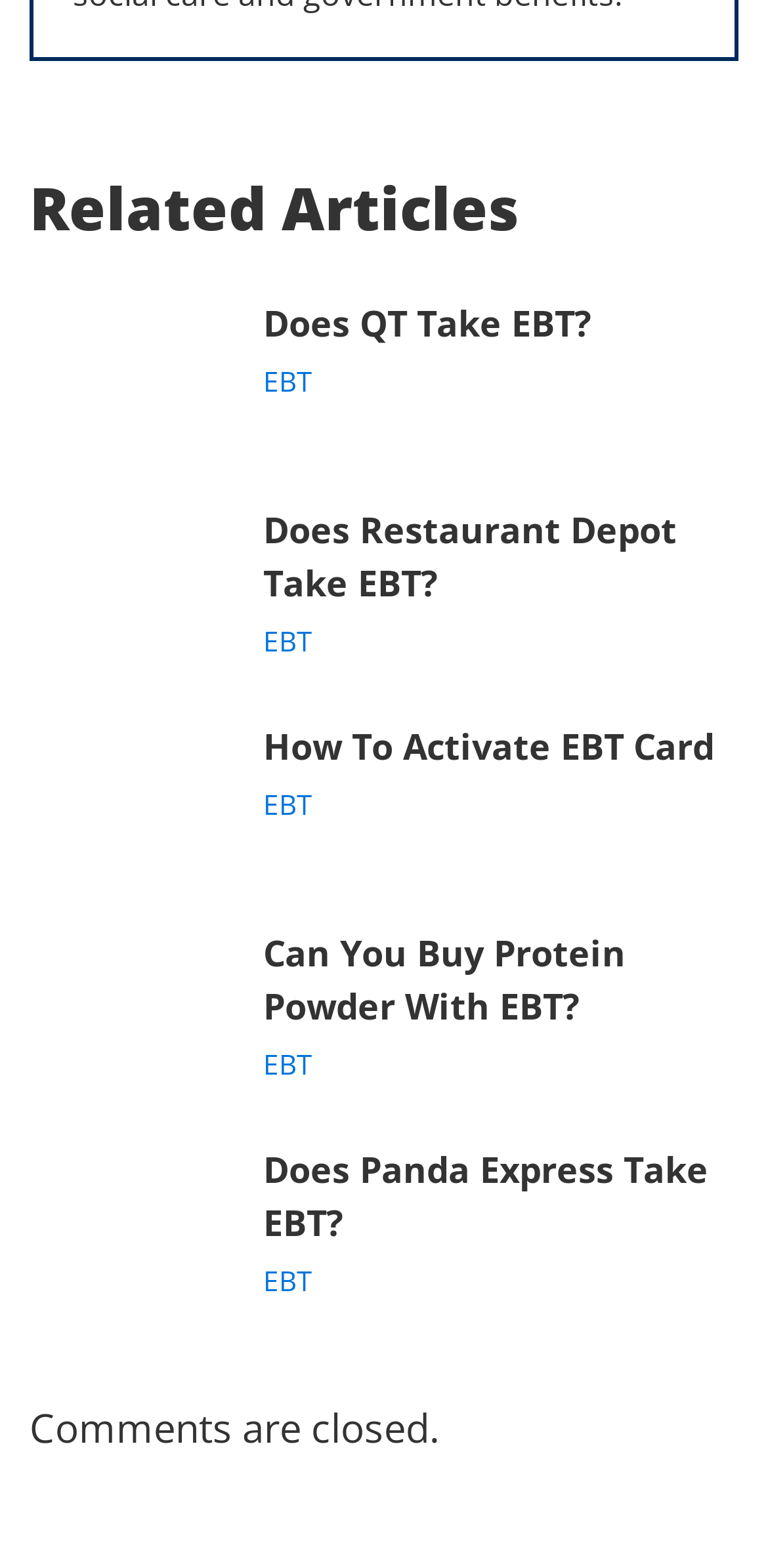Utilize the details in the image to give a detailed response to the question: What type of content is presented on the webpage?

The webpage appears to be presenting informative articles or blog posts that provide information on various topics related to EBT. The content is likely intended to educate or inform users about EBT and its related topics.